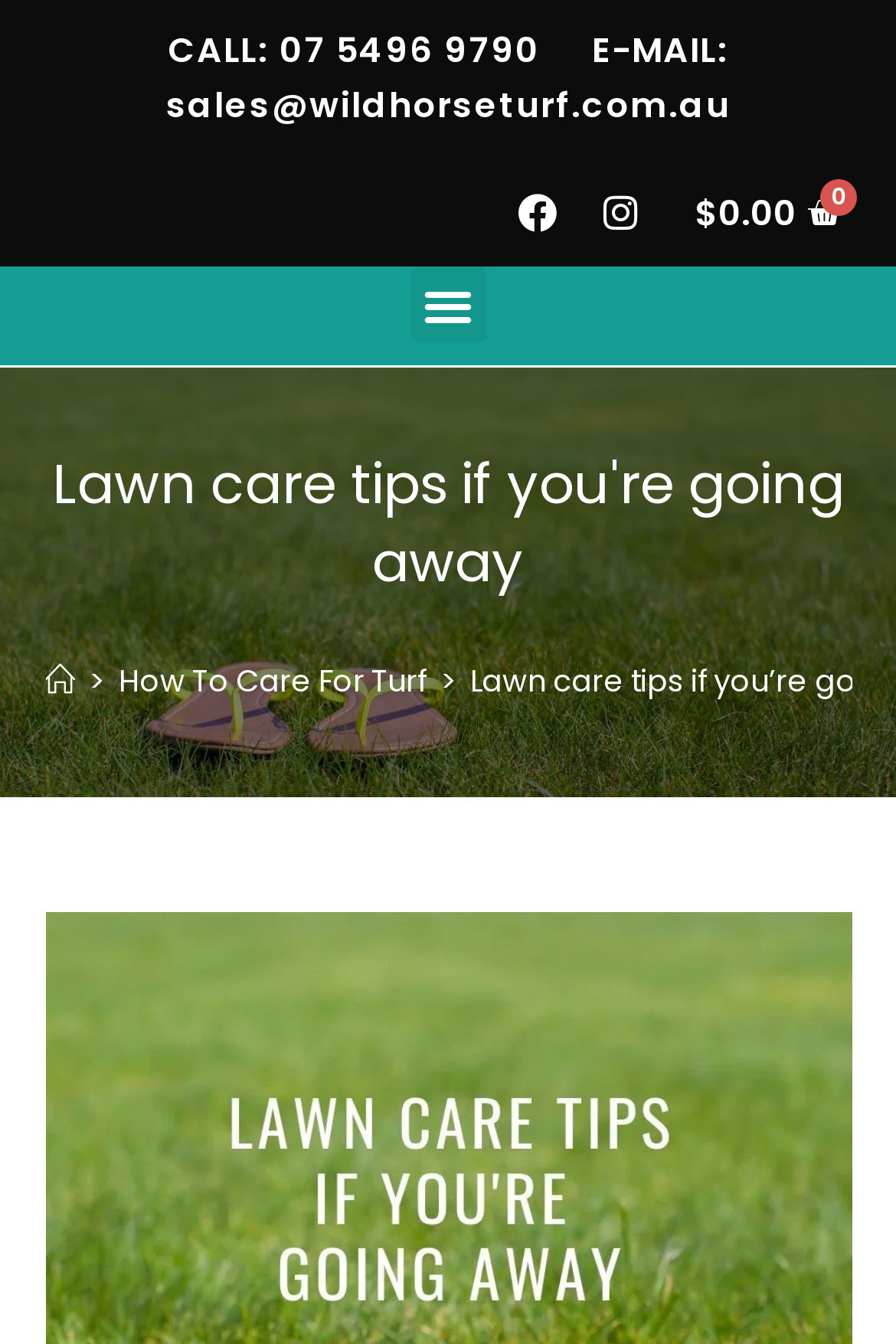What is the purpose of the button in the top section?
Relying on the image, give a concise answer in one word or a brief phrase.

Menu Toggle